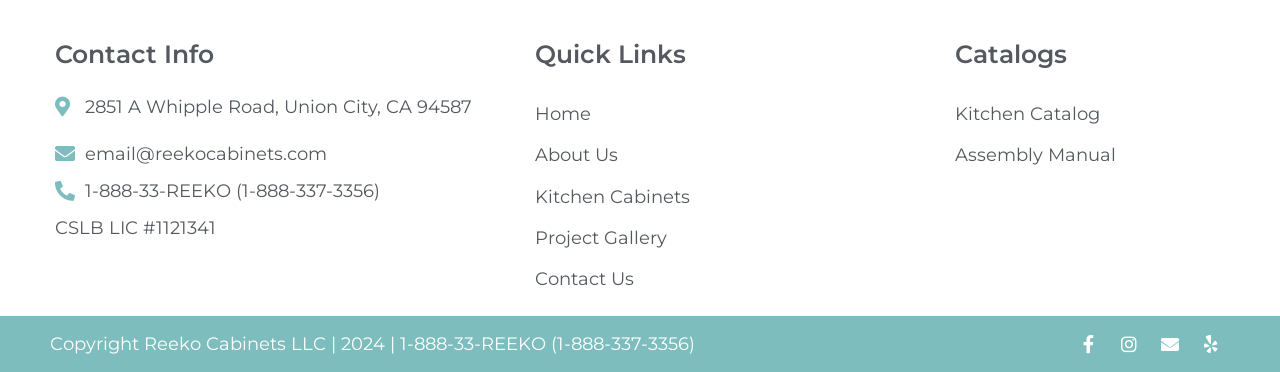Please locate the bounding box coordinates of the element that should be clicked to complete the given instruction: "Send an email".

[0.043, 0.379, 0.395, 0.451]